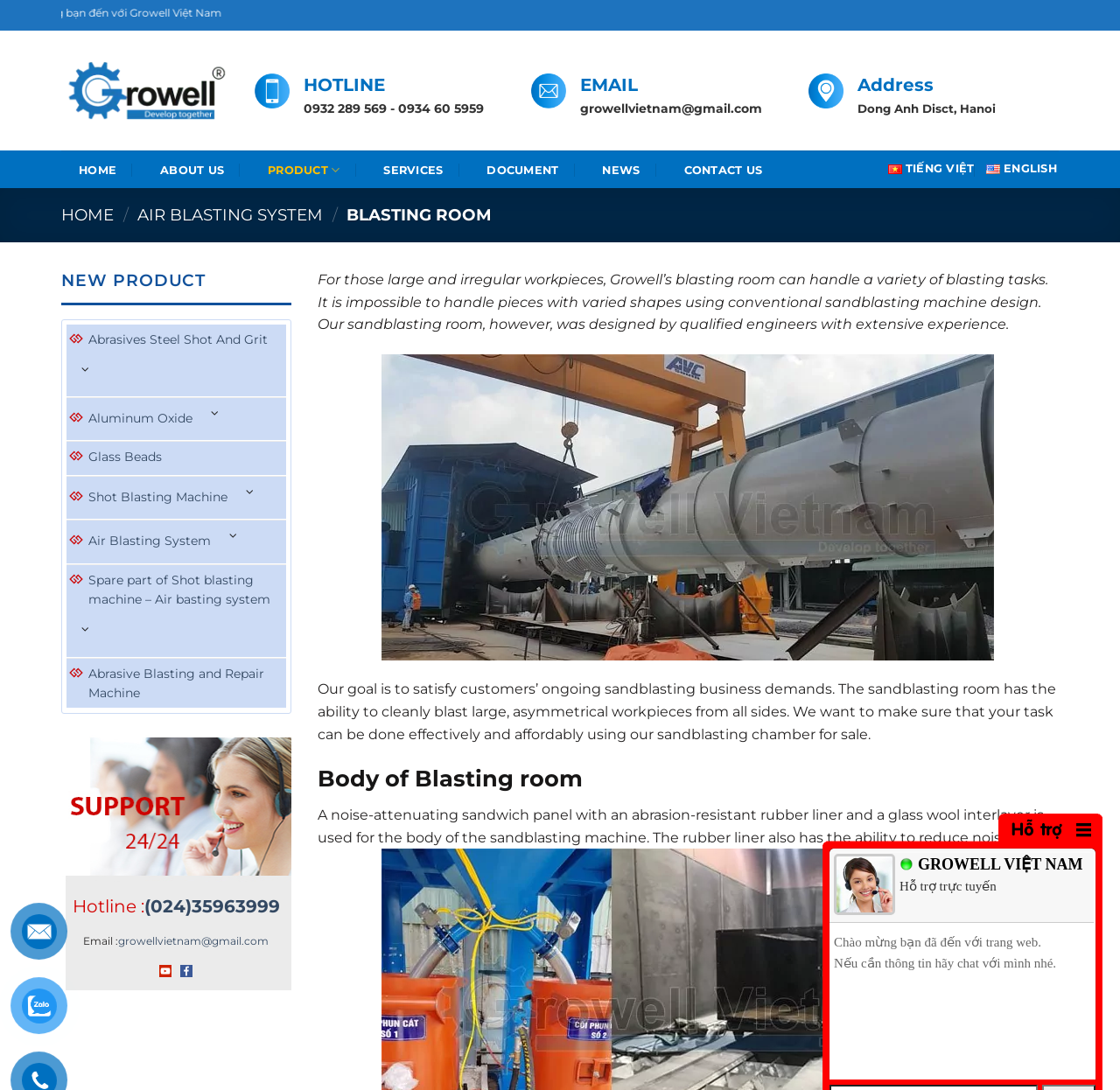Respond to the following question using a concise word or phrase: 
What is the material used for the body of the sandblasting machine?

noise-attenuating sandwich panel